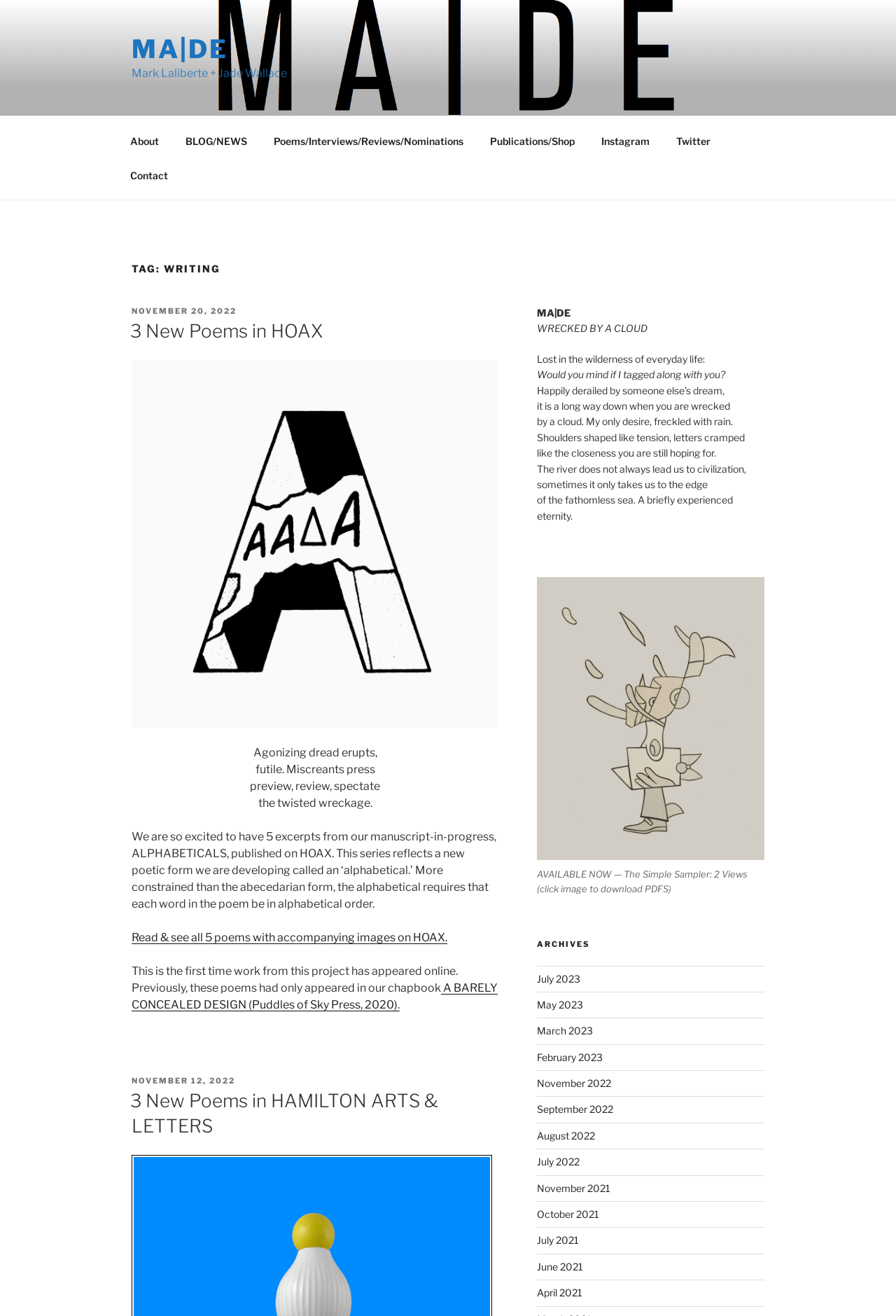Determine the bounding box coordinates of the element that should be clicked to execute the following command: "Log in".

None